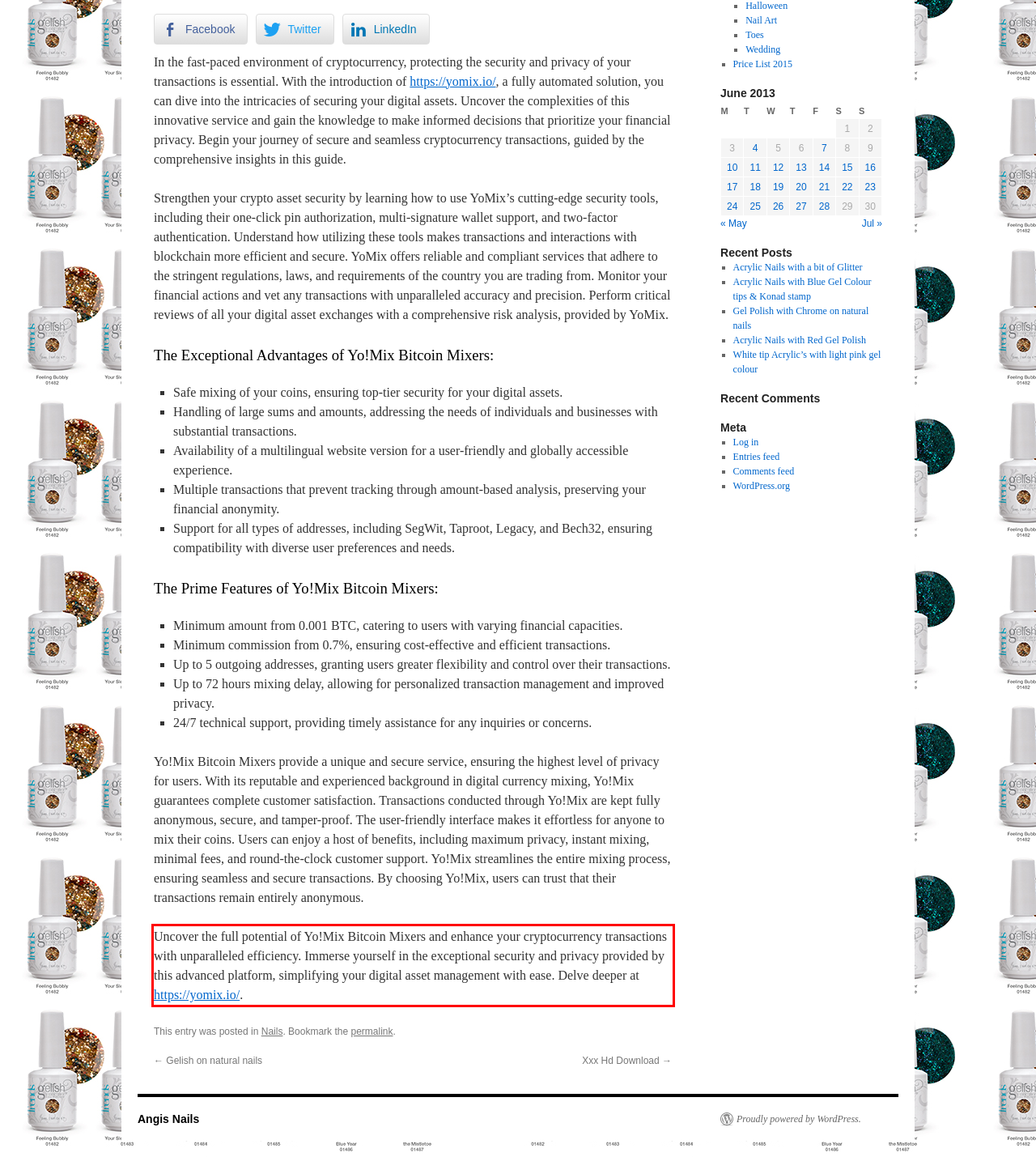You have a screenshot of a webpage where a UI element is enclosed in a red rectangle. Perform OCR to capture the text inside this red rectangle.

Uncover the full potential of Yo!Mix Bitcoin Mixers and enhance your cryptocurrency transactions with unparalleled efficiency. Immerse yourself in the exceptional security and privacy provided by this advanced platform, simplifying your digital asset management with ease. Delve deeper at https://yomix.io/.